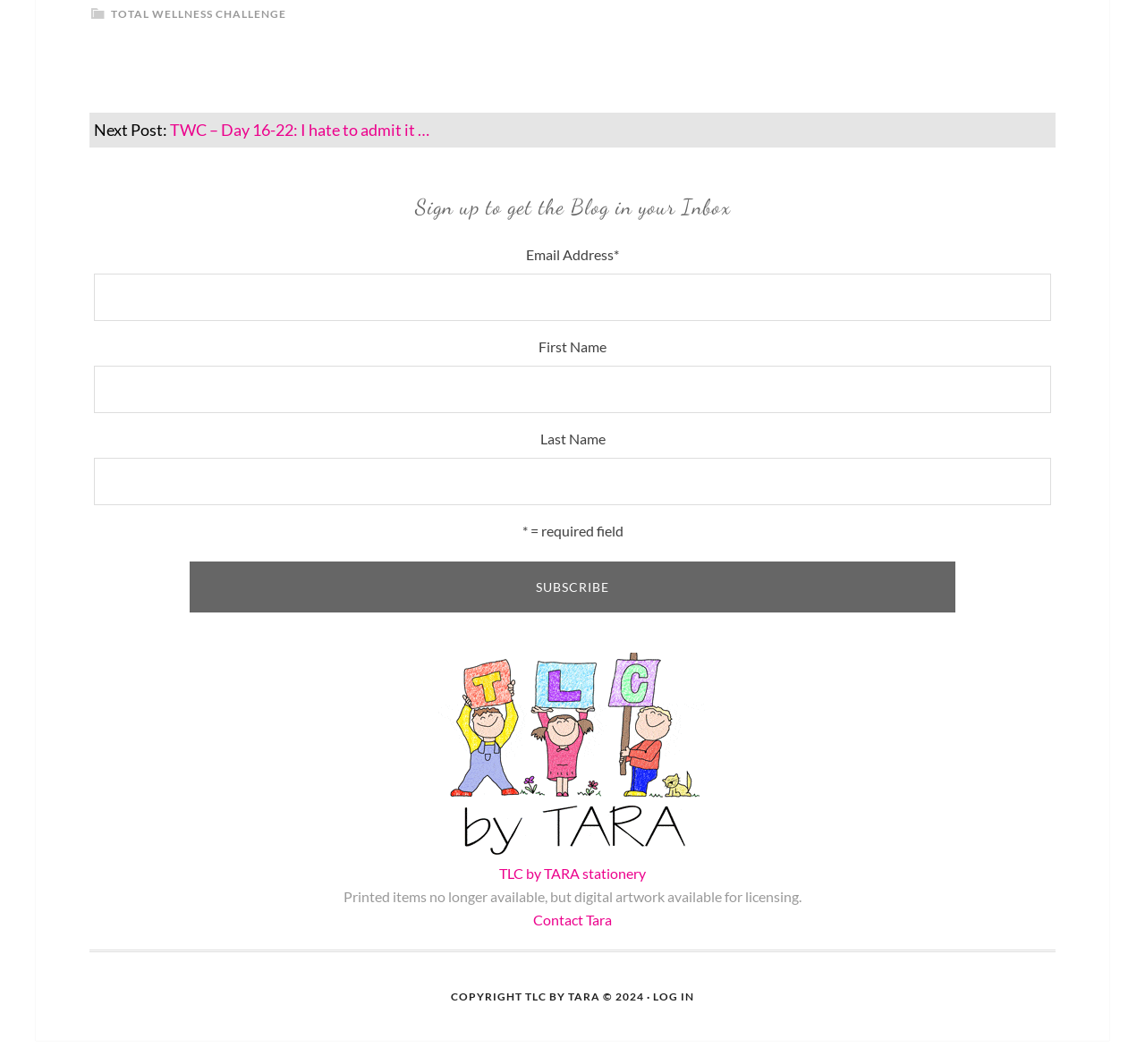Determine the bounding box coordinates of the clickable region to execute the instruction: "like this post". The coordinates should be four float numbers between 0 and 1, denoted as [left, top, right, bottom].

None